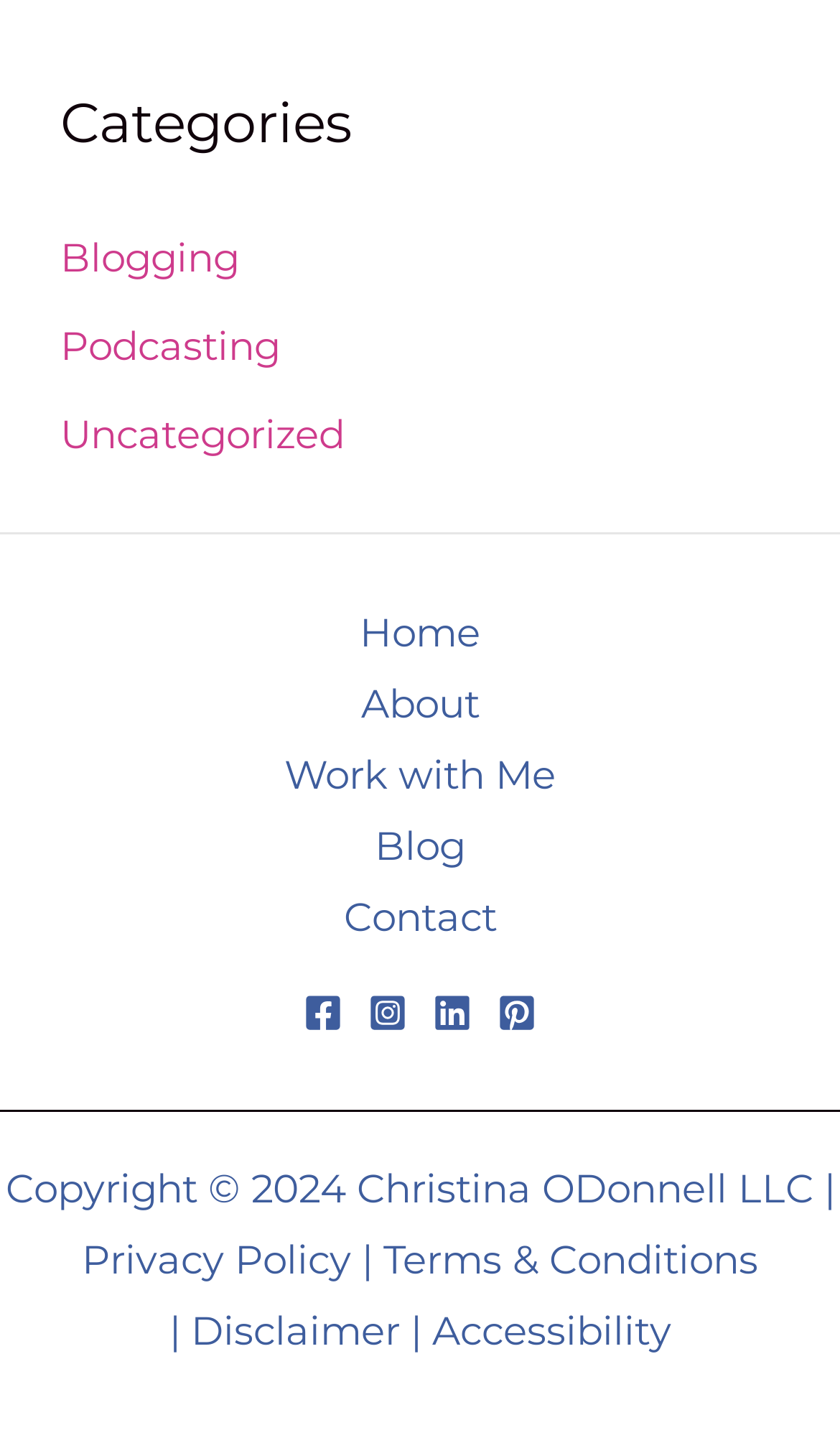Please identify the bounding box coordinates of the clickable region that I should interact with to perform the following instruction: "Read Terms & Conditions". The coordinates should be expressed as four float numbers between 0 and 1, i.e., [left, top, right, bottom].

[0.456, 0.862, 0.903, 0.897]